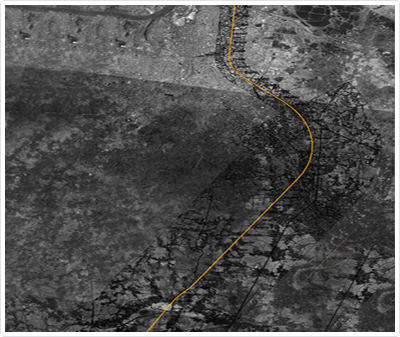What technique is used to create the image?
Look at the image and answer the question using a single word or phrase.

Digital photogrammetry